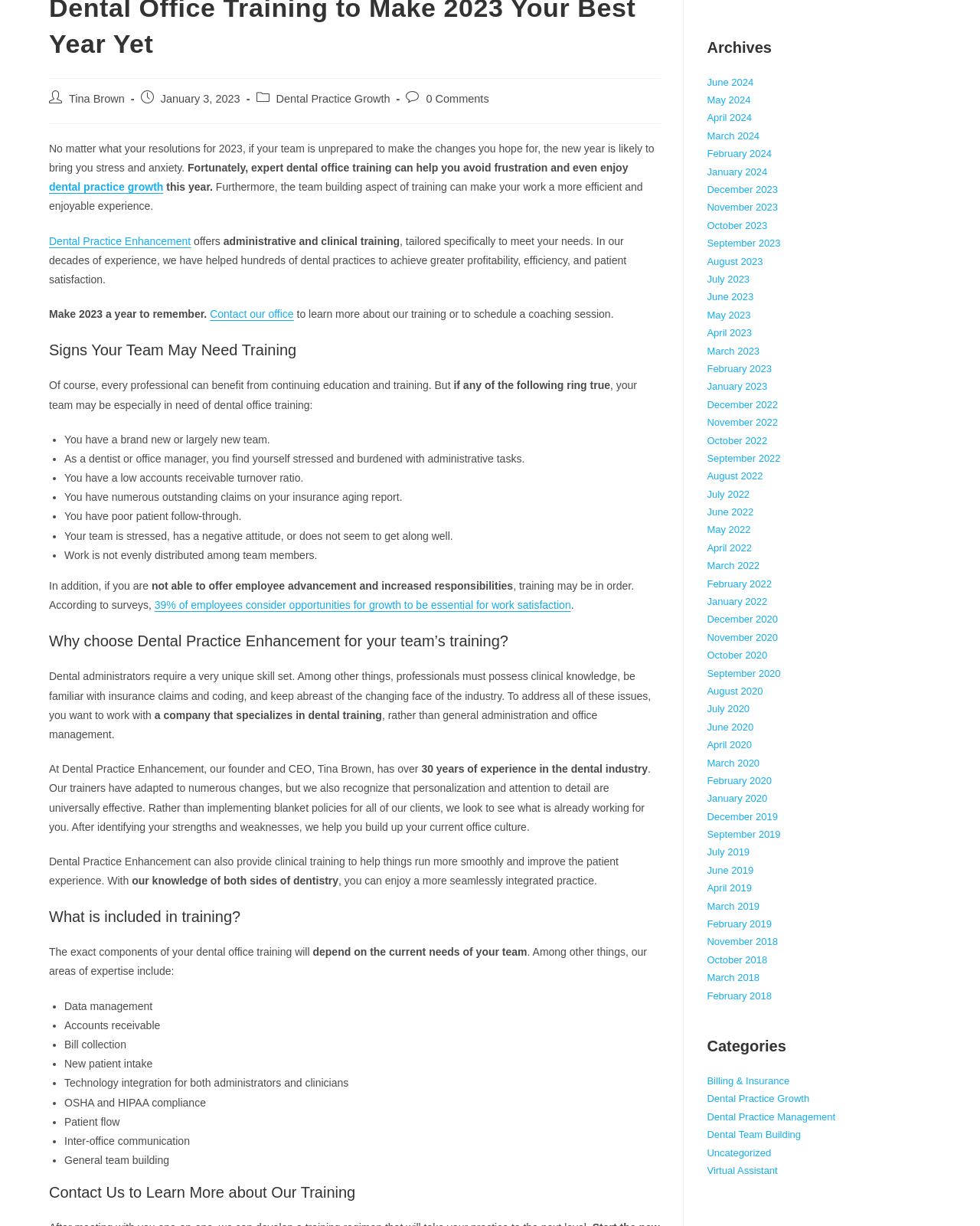Find the bounding box of the UI element described as: "Billing & Insurance". The bounding box coordinates should be given as four float values between 0 and 1, i.e., [left, top, right, bottom].

[0.721, 0.877, 0.806, 0.886]